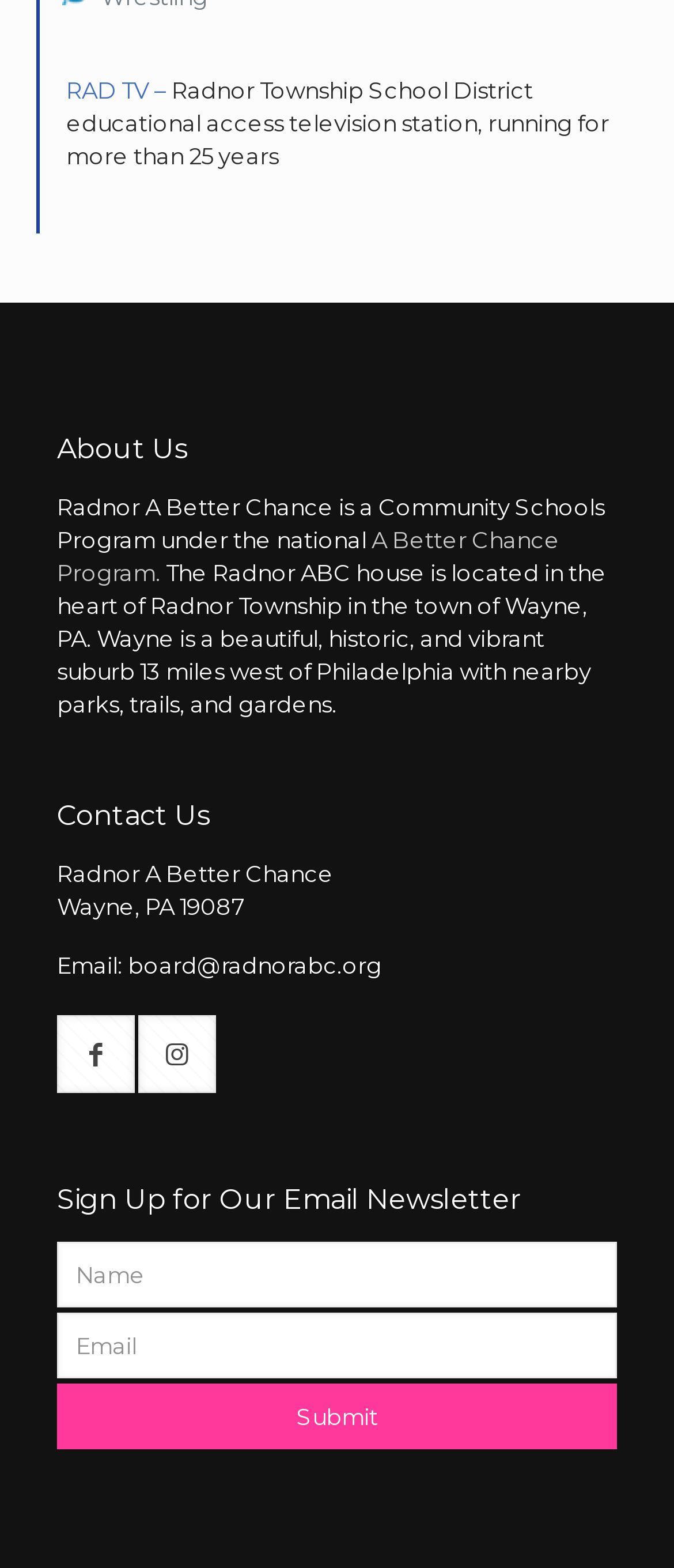Determine the bounding box coordinates of the clickable element to achieve the following action: 'Send an email to 'board@radnorabc.org''. Provide the coordinates as four float values between 0 and 1, formatted as [left, top, right, bottom].

[0.19, 0.606, 0.567, 0.624]